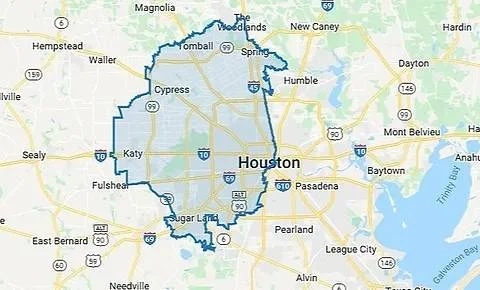Describe the image with as much detail as possible.

The image displays a map of Houston, Texas, outlining the areas serviced by Liberty Painting. The map highlights various neighborhoods and cities surrounding Houston, including The Woodlands, Cypress, Katy, Sugar Land, and Tomball, among others. This visual representation emphasizes the extensive reach of Liberty Painting's services, showcasing how they cover a wide range of locations to ensure high-quality home painting solutions throughout the Houston area. The shaded region indicates the specific neighborhoods where their experienced local contractors operate, reinforcing the company's commitment to beautifying homes within these communities.